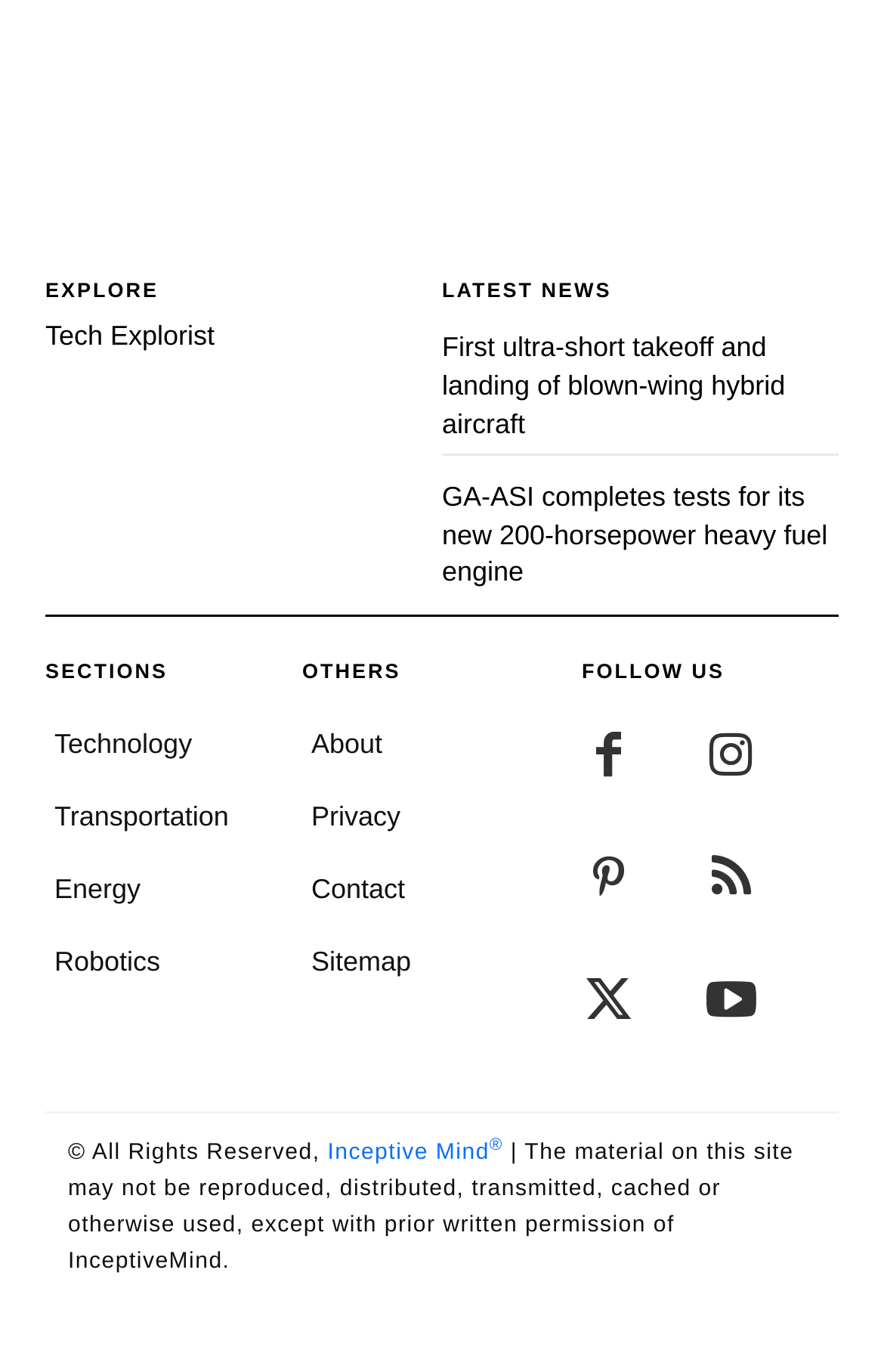Kindly determine the bounding box coordinates for the area that needs to be clicked to execute this instruction: "Visit the 'Technology' section".

[0.062, 0.523, 0.332, 0.562]